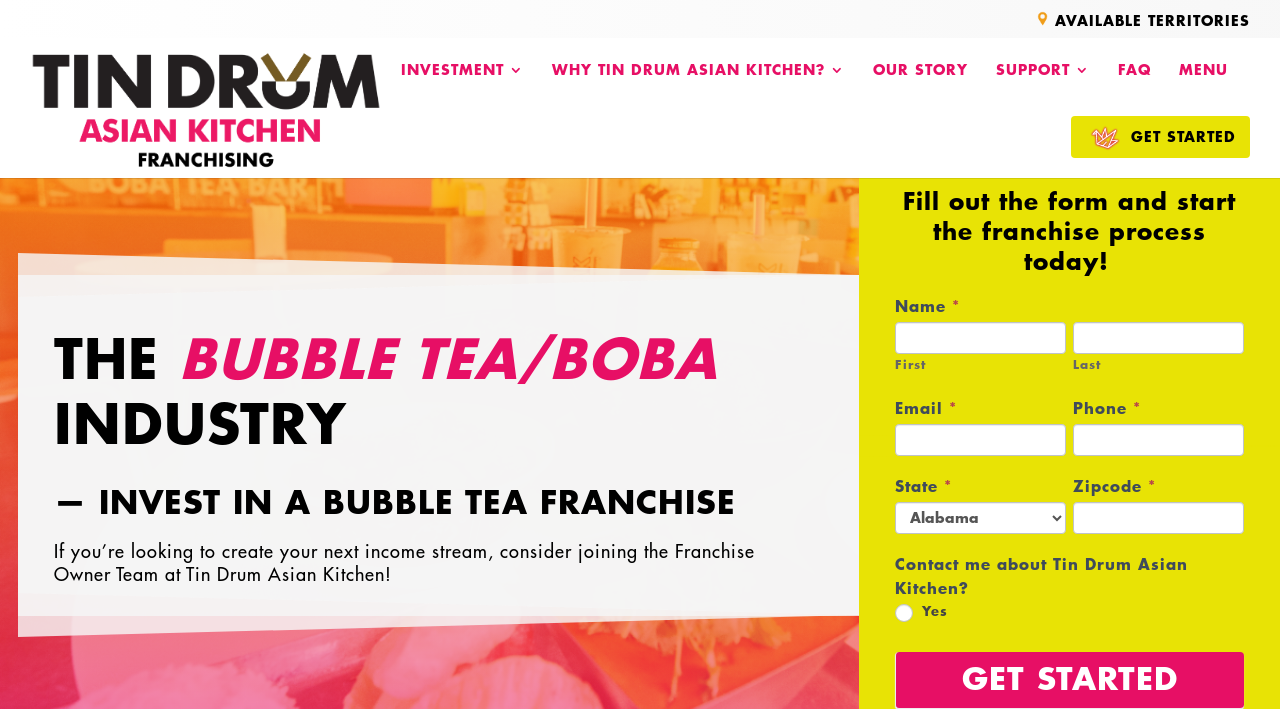What type of franchise is Tin Drum Asian Kitchen?
Please provide a comprehensive answer based on the information in the image.

Based on the webpage, Tin Drum Asian Kitchen is a franchise that offers upscale affordable pan-Asian food and boba teas. The heading 'pan-asian restaurant franchise' on the webpage also confirms this.